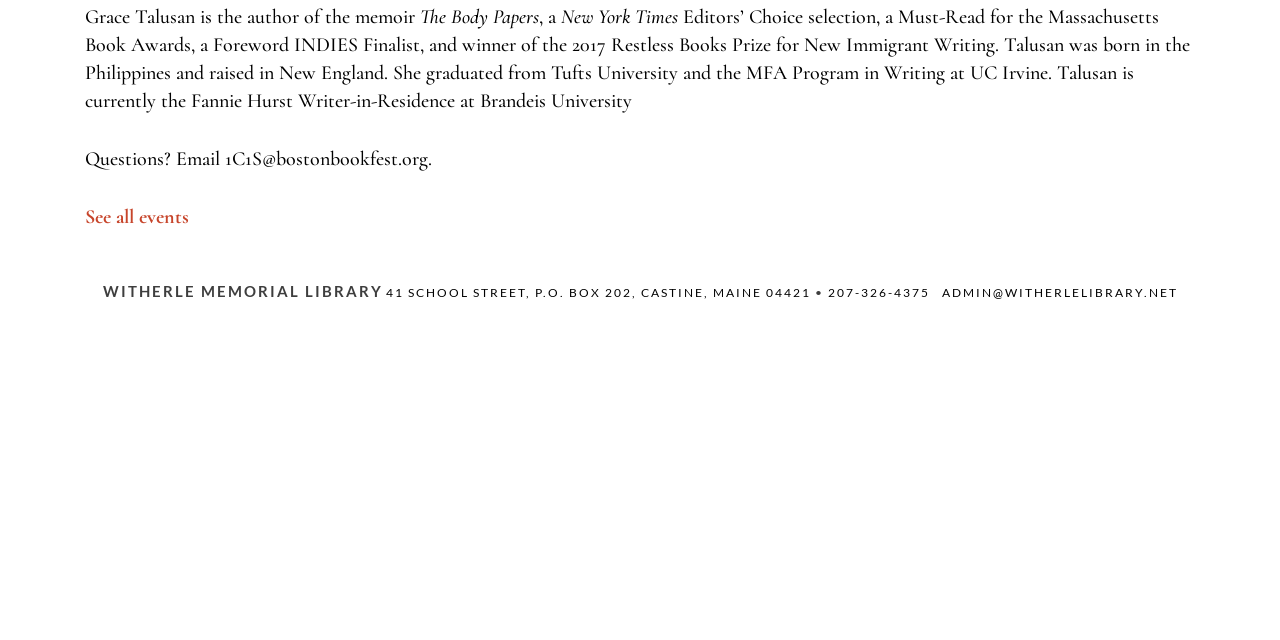Provide the bounding box coordinates of the UI element that matches the description: "207-326-4375".

[0.646, 0.445, 0.726, 0.469]